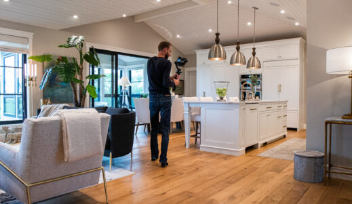Explain the image with as much detail as possible.

In this inviting interior scene, a professional is seen capturing the essence of a modern kitchen and living space. The warm wooden floors contrast beautifully with the sleek white cabinetry and elegant pendant lamps that hang above the kitchen island. The space is enhanced by large windows that allow natural light to flood in, creating a bright and airy atmosphere. A comfortable seating area is visible, featuring a light-colored sofa and stylish chairs, while greenery from potted plants adds a touch of nature. This setup showcases a perfect blend of functionality and style, ideal for both everyday living and entertaining. The image is part of a broader article titled "Preparing to Sell Your Home This Fall: What You Need to Know," emphasizing the appeal of home staging during the autumn season.